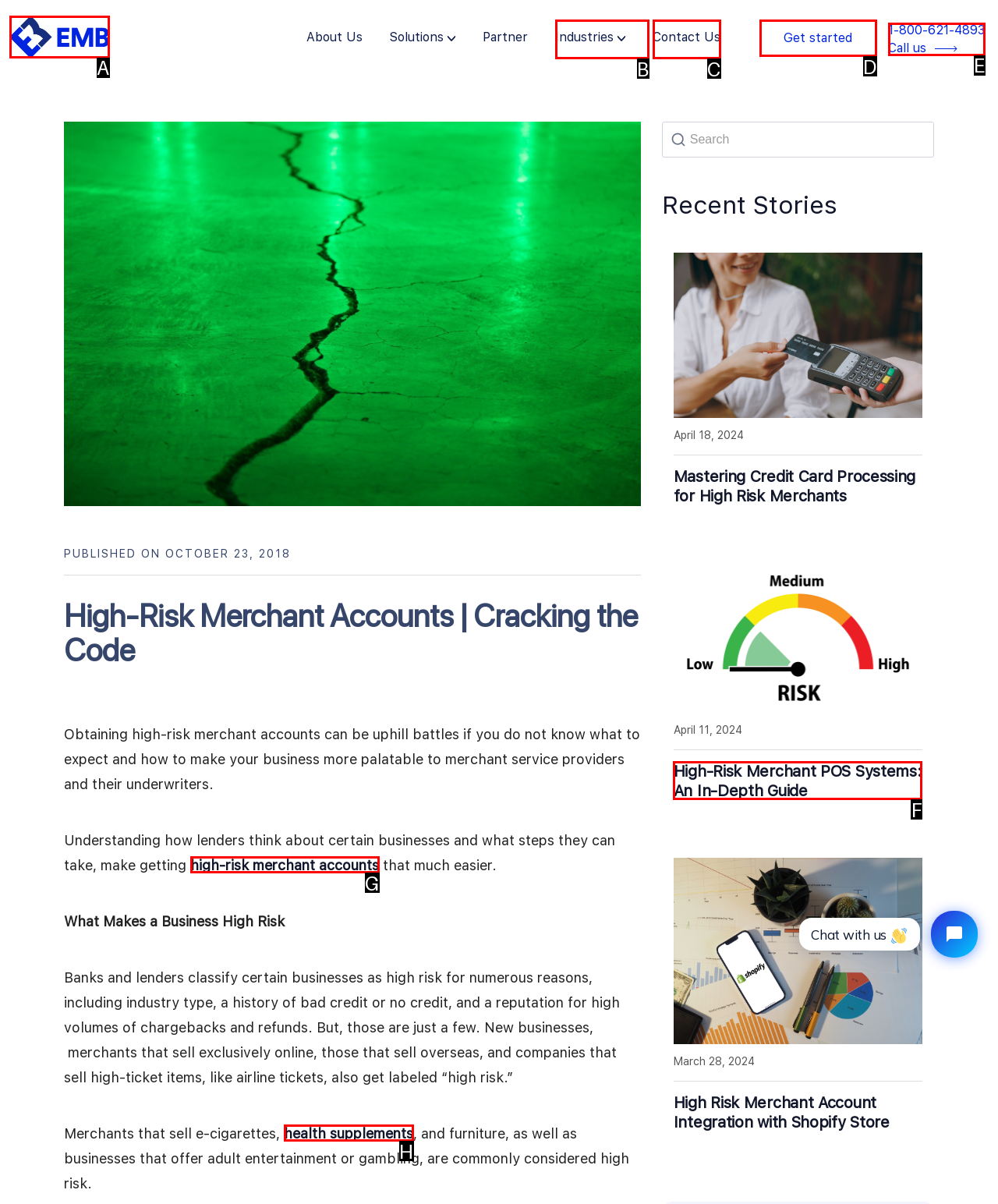From the given choices, determine which HTML element matches the description: alt="emerchantbroker". Reply with the appropriate letter.

A